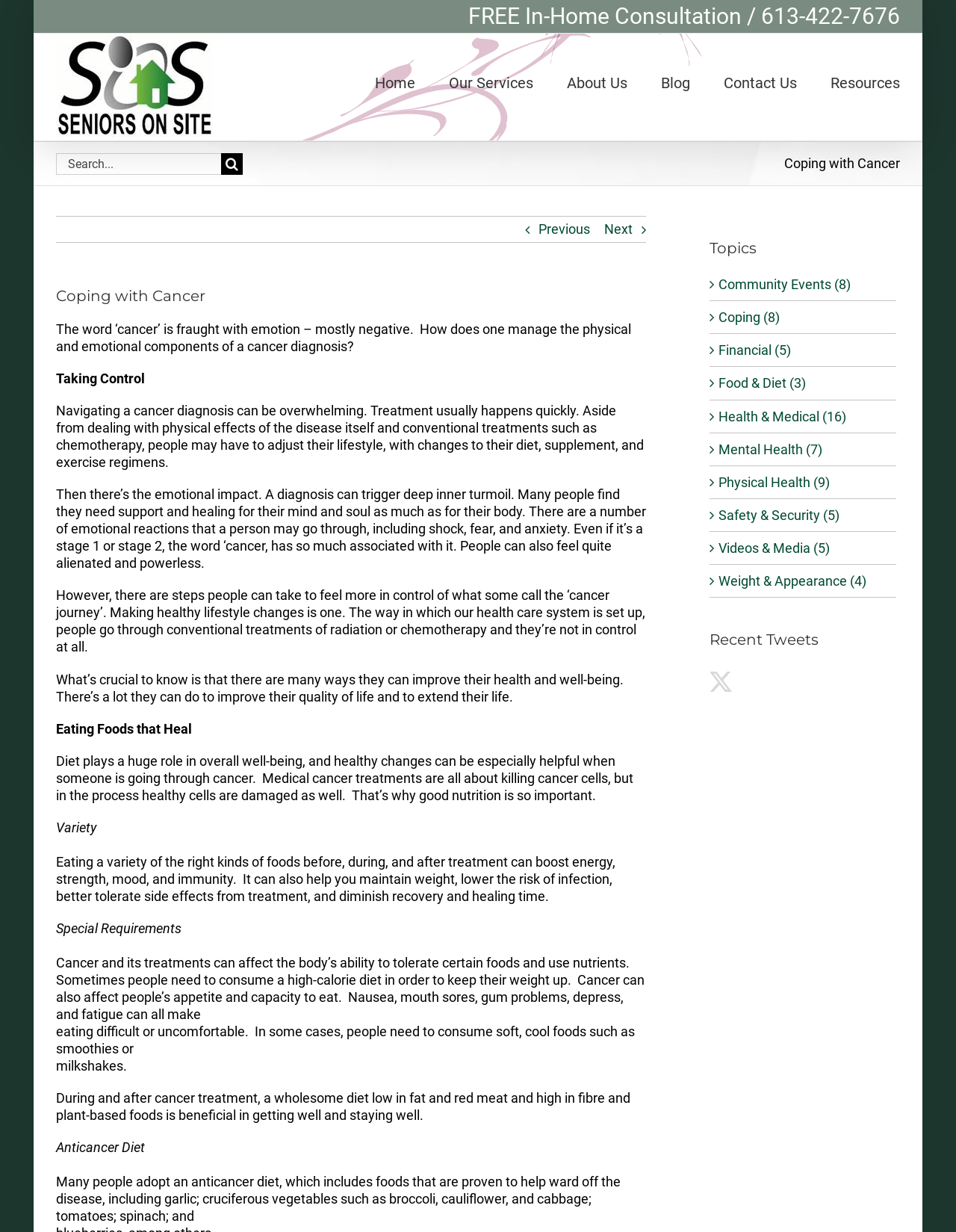How many links are there in the main menu?
Answer the question with a thorough and detailed explanation.

I looked at the main menu section of the webpage and counted the number of links, which includes 'Home', 'Our Services', 'About Us', 'Blog', 'Contact Us', and 'Resources', and found that there are 6 links in total.